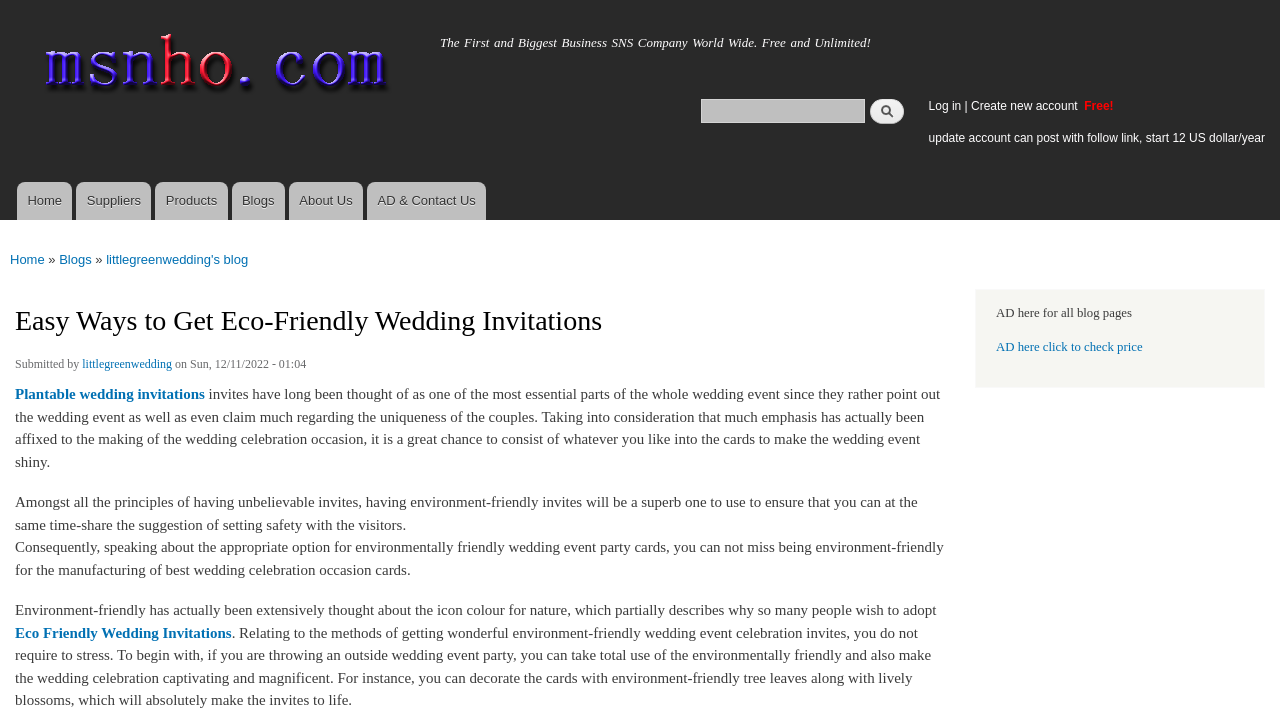Create an elaborate caption that covers all aspects of the webpage.

This webpage is about "Easy Ways to Get Eco-Friendly Wedding Invitations" and appears to be a blog post. At the top, there is a navigation menu with links to "Home", "Suppliers", "Products", "Blogs", "About Us", and "AD & Contact Us". Below the navigation menu, there is a search form with a text box and a "Search" button.

On the left side, there is a vertical menu with links to "Home", "Log in", "Create new account", and "update account". There is also a heading "Main menu" with links to "Home", "Suppliers", "Products", "Blogs", "About Us", and "AD & Contact Us".

The main content of the webpage is divided into several sections. The first section has a heading "Easy Ways to Get Eco-Friendly Wedding Invitations" and contains a long paragraph of text discussing the importance of eco-friendly wedding invitations. Below this section, there is a link to "Plantable wedding invitations" and several paragraphs of text discussing the benefits of eco-friendly wedding invitations.

On the right side, there is a section with a heading "You are here" and a breadcrumb trail showing the current location in the website. Below this section, there is a footer with a link to the author's profile and a timestamp indicating when the blog post was submitted.

There are several links and buttons throughout the webpage, including a "Search" button, a "Log in" link, a "Create new account" link, and several links to other pages on the website. There are no images on the webpage, but there are several sections of text with headings and paragraphs discussing eco-friendly wedding invitations.